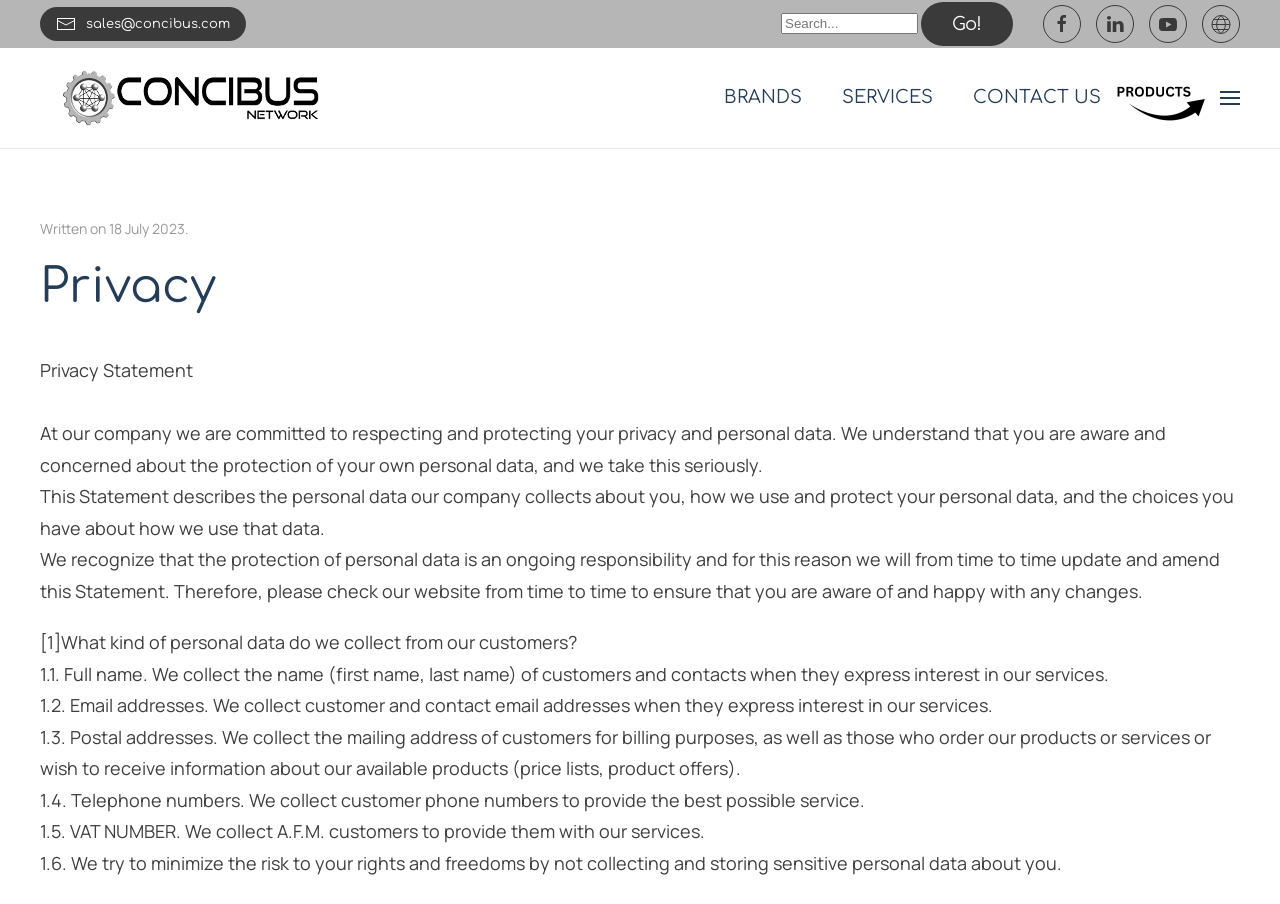Write an exhaustive caption that covers the webpage's main aspects.

The webpage is about the privacy policy of concibus.com. At the top left, there is a link to "Skip to main content" and an email address "sales@concibus.com" with a send email button. On the top right, there is a search bar with a "Go!" button. 

Below the search bar, there are social media links to Facebook, LinkedIn, YouTube, and shipserv, each with an accompanying image. 

On the left side, there are links to "Back to home", "BRANDS", "SERVICES", and "CONTACT US". 

On the right side, there is a product icon image and an "Open menu" button with a dropdown menu. 

The main content of the page is the privacy statement, which is divided into sections. The first section is an introduction to the company's commitment to respecting and protecting users' privacy and personal data. 

The following sections describe the types of personal data collected from customers, including full name, email addresses, postal addresses, telephone numbers, and VAT numbers. The company assures that it tries to minimize the risk to users' rights and freedoms by not collecting and storing sensitive personal data.